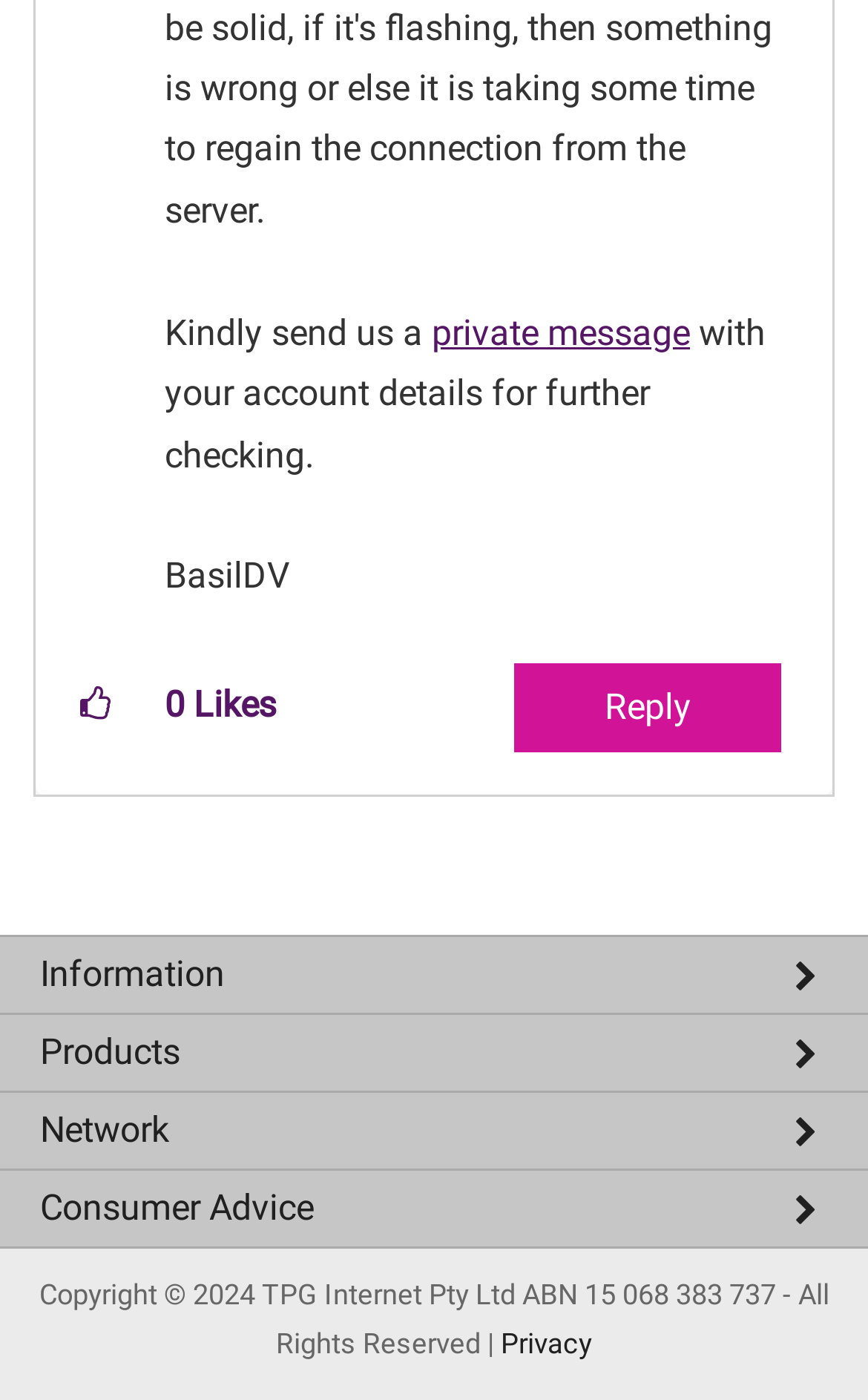Locate the bounding box of the UI element with the following description: "Fibre to the Building".

[0.0, 0.931, 1.0, 0.981]